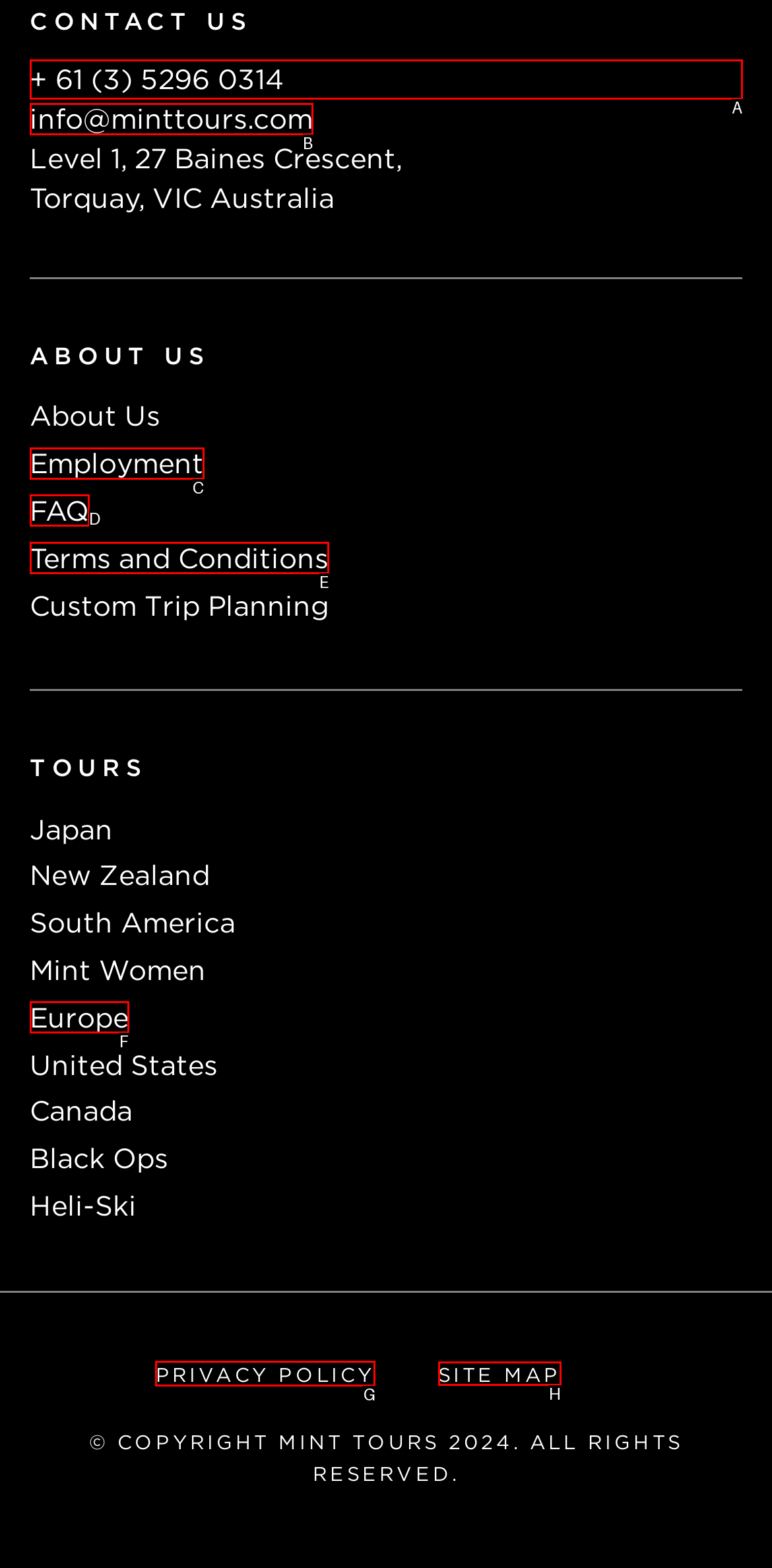Determine the letter of the element I should select to fulfill the following instruction: Read the privacy policy. Just provide the letter.

G